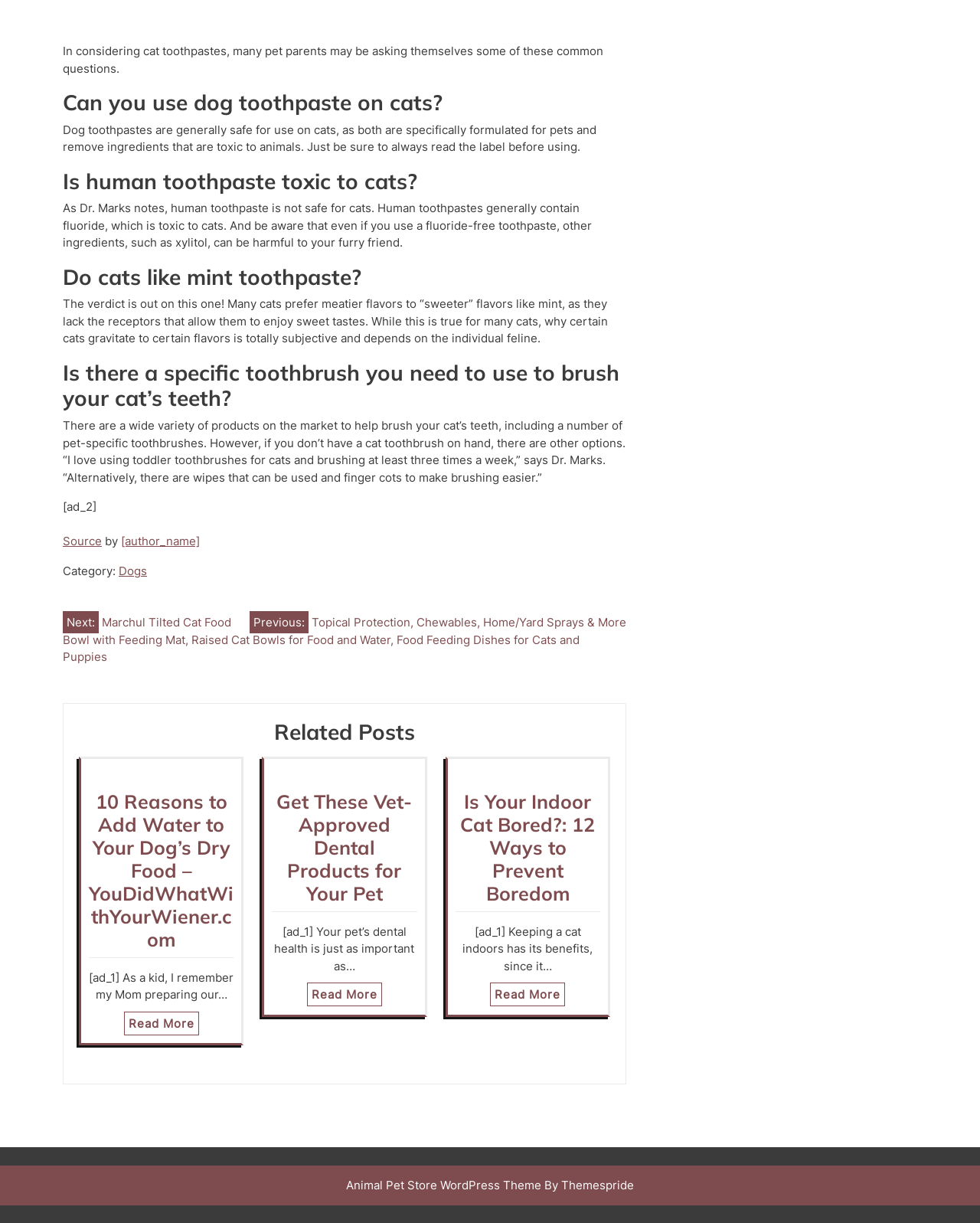Find the bounding box coordinates of the area to click in order to follow the instruction: "Click the 'Animal Pet Store WordPress Theme' link".

[0.353, 0.963, 0.552, 0.975]